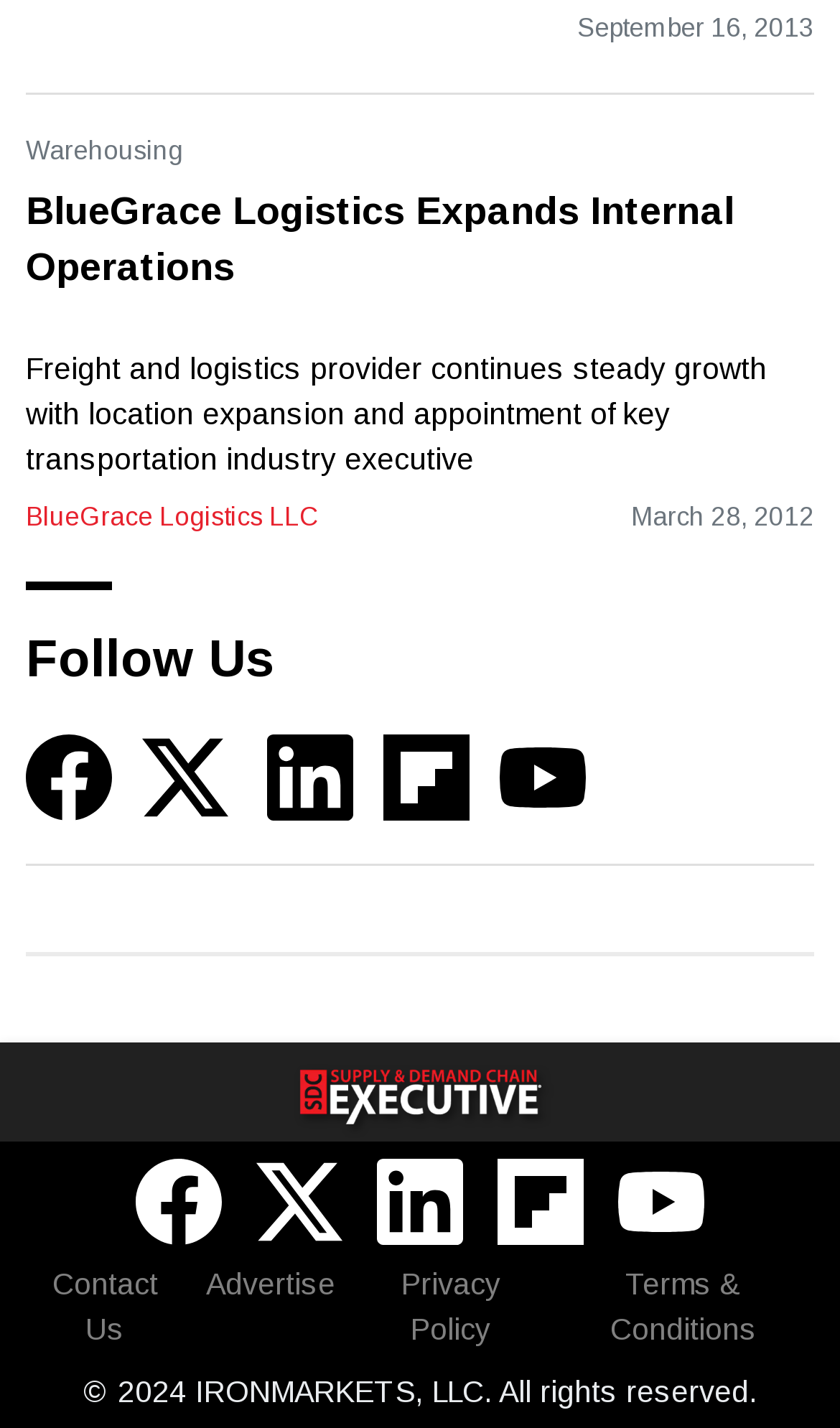Highlight the bounding box coordinates of the element you need to click to perform the following instruction: "View terms and conditions."

[0.674, 0.884, 0.954, 0.947]